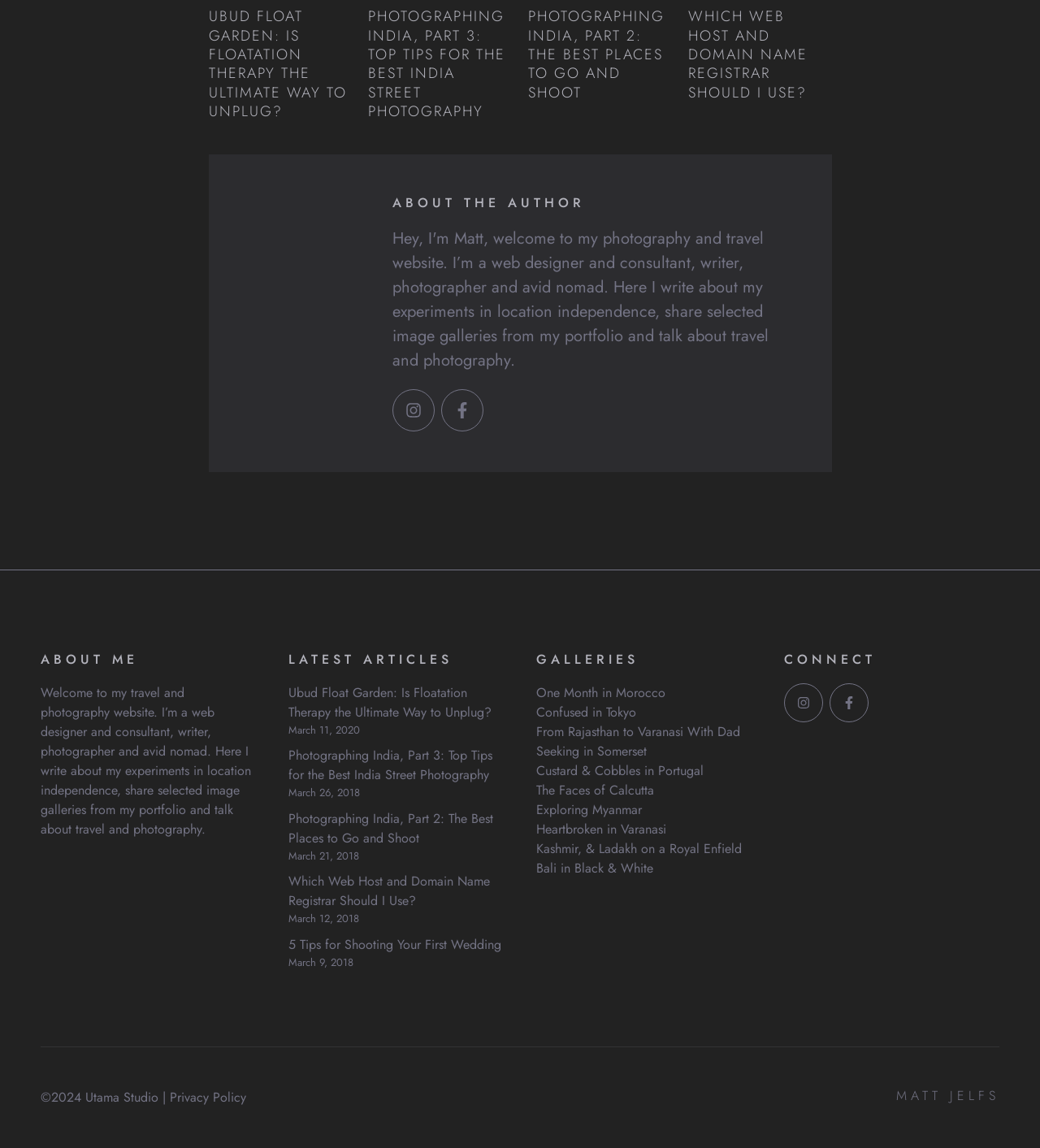Provide a brief response to the question below using one word or phrase:
How many image galleries are listed?

11